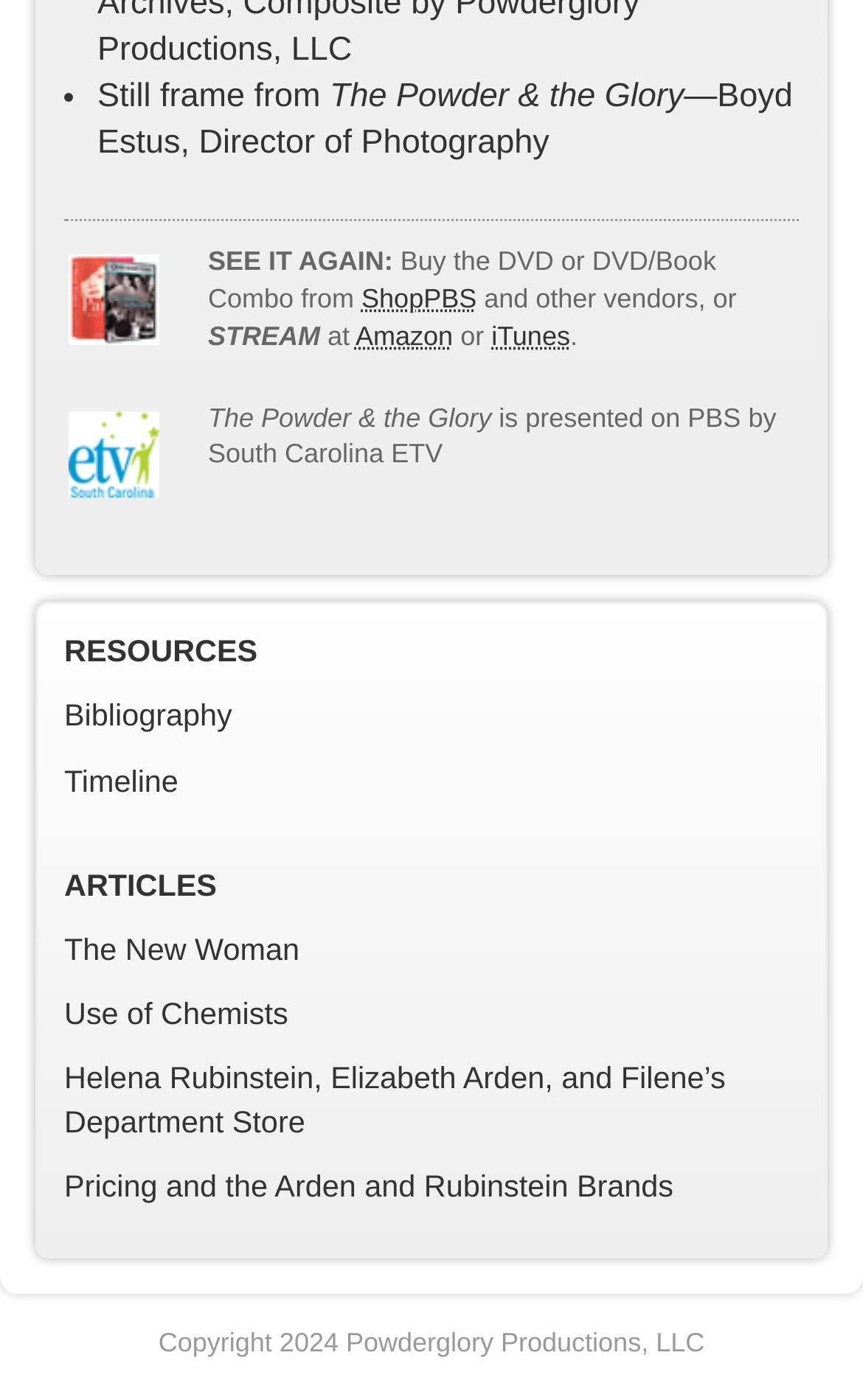What is the copyright year of the webpage content?
Answer the question with a detailed and thorough explanation.

The answer can be found in the StaticText element with the text 'Copyright 2024 Powderglory Productions, LLC' which is located at the bottom of the webpage.